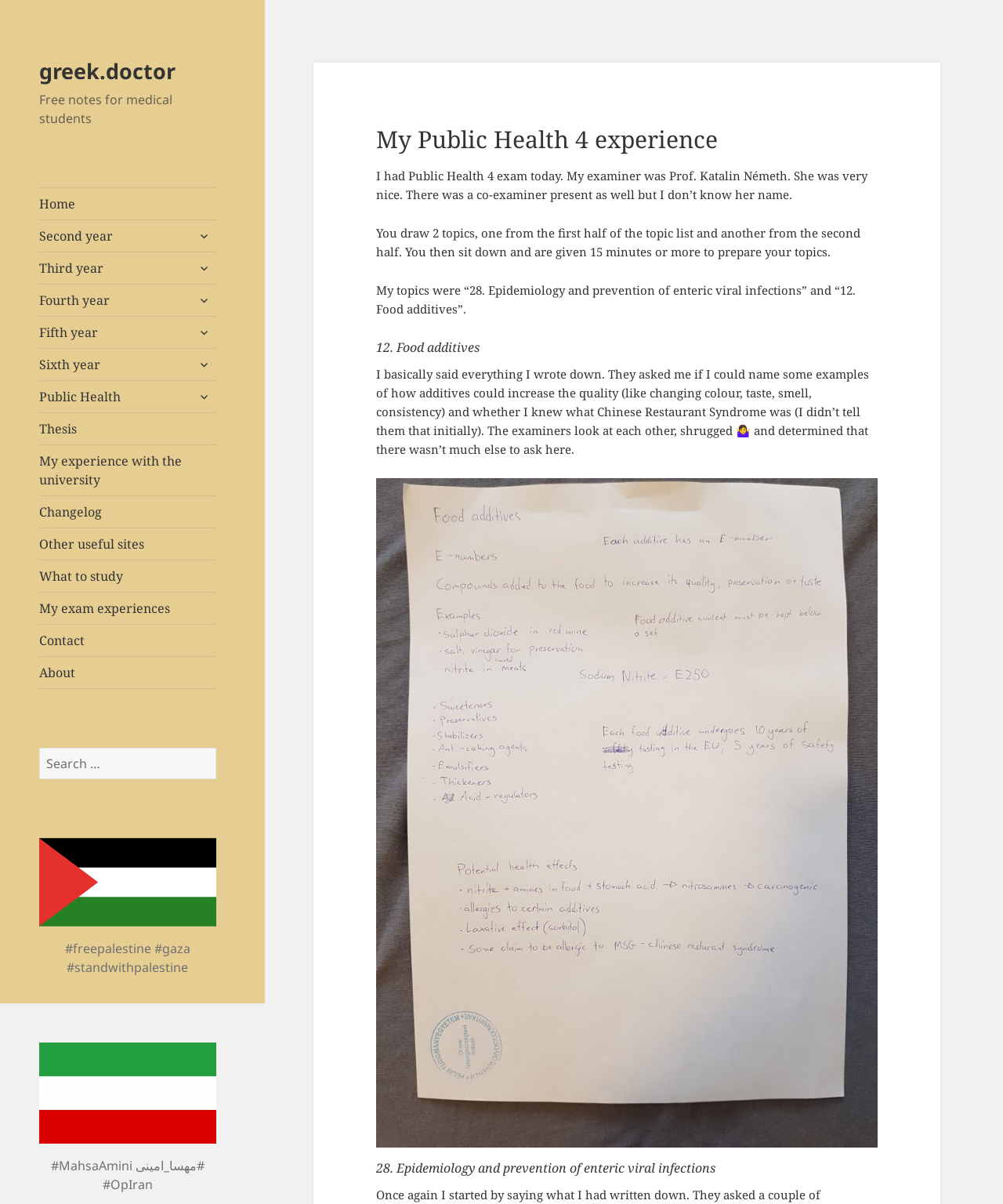Give a concise answer using one word or a phrase to the following question:
How many topics did the author draw for their exam?

Two